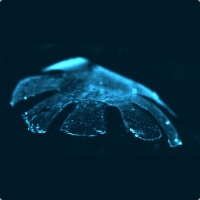What is the purpose of this innovative creation?
Give a one-word or short phrase answer based on the image.

Enhance research in cardiac drug effectiveness